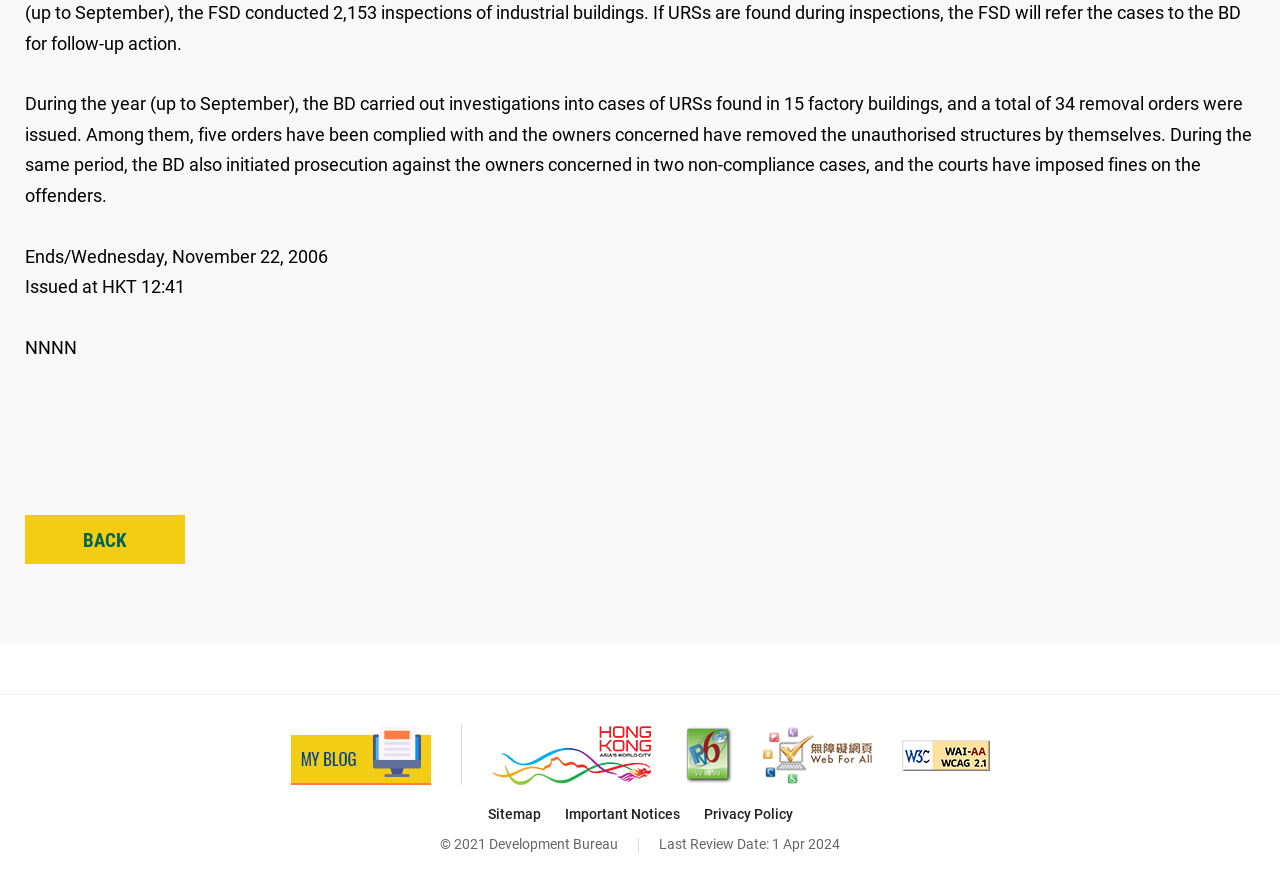What is the link 'BACK' used for?
Please answer the question as detailed as possible.

The link 'BACK' is likely used to go back to a previous page or section, as it is a common convention in web design to use a 'BACK' button for this purpose.